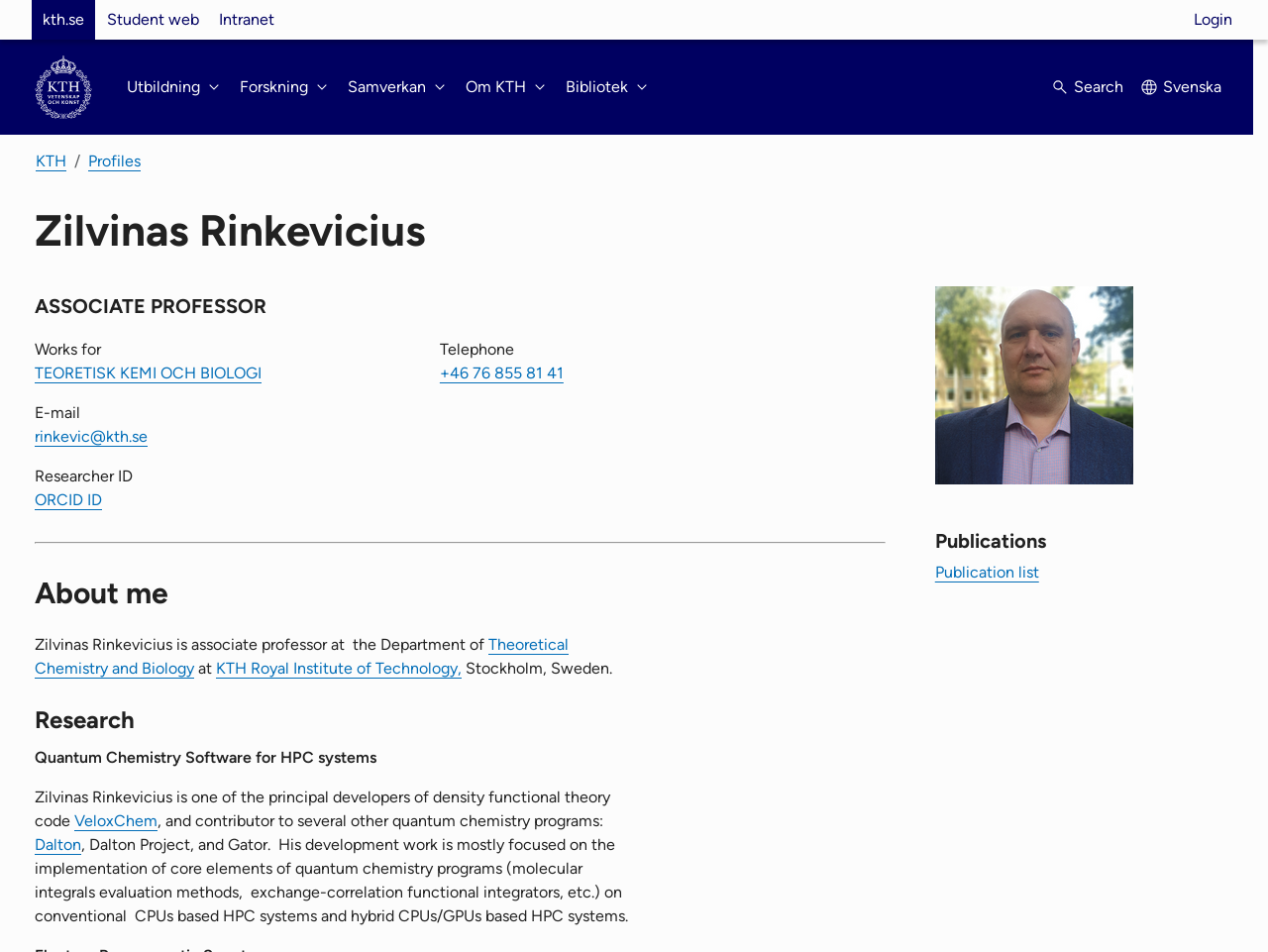Kindly determine the bounding box coordinates for the clickable area to achieve the given instruction: "Visit the About Us page".

None